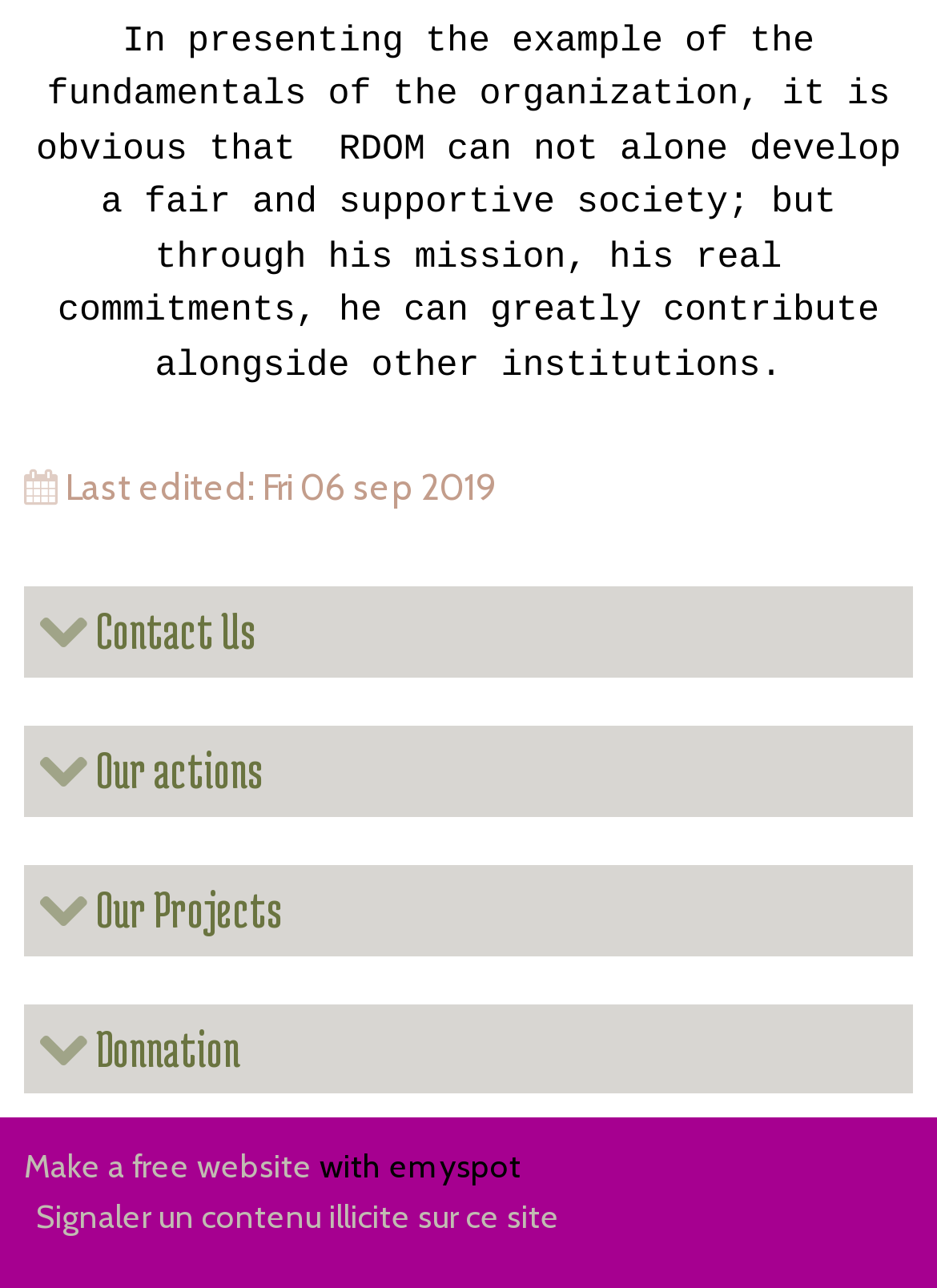Locate the coordinates of the bounding box for the clickable region that fulfills this instruction: "Make a Donation".

[0.041, 0.79, 0.959, 0.838]